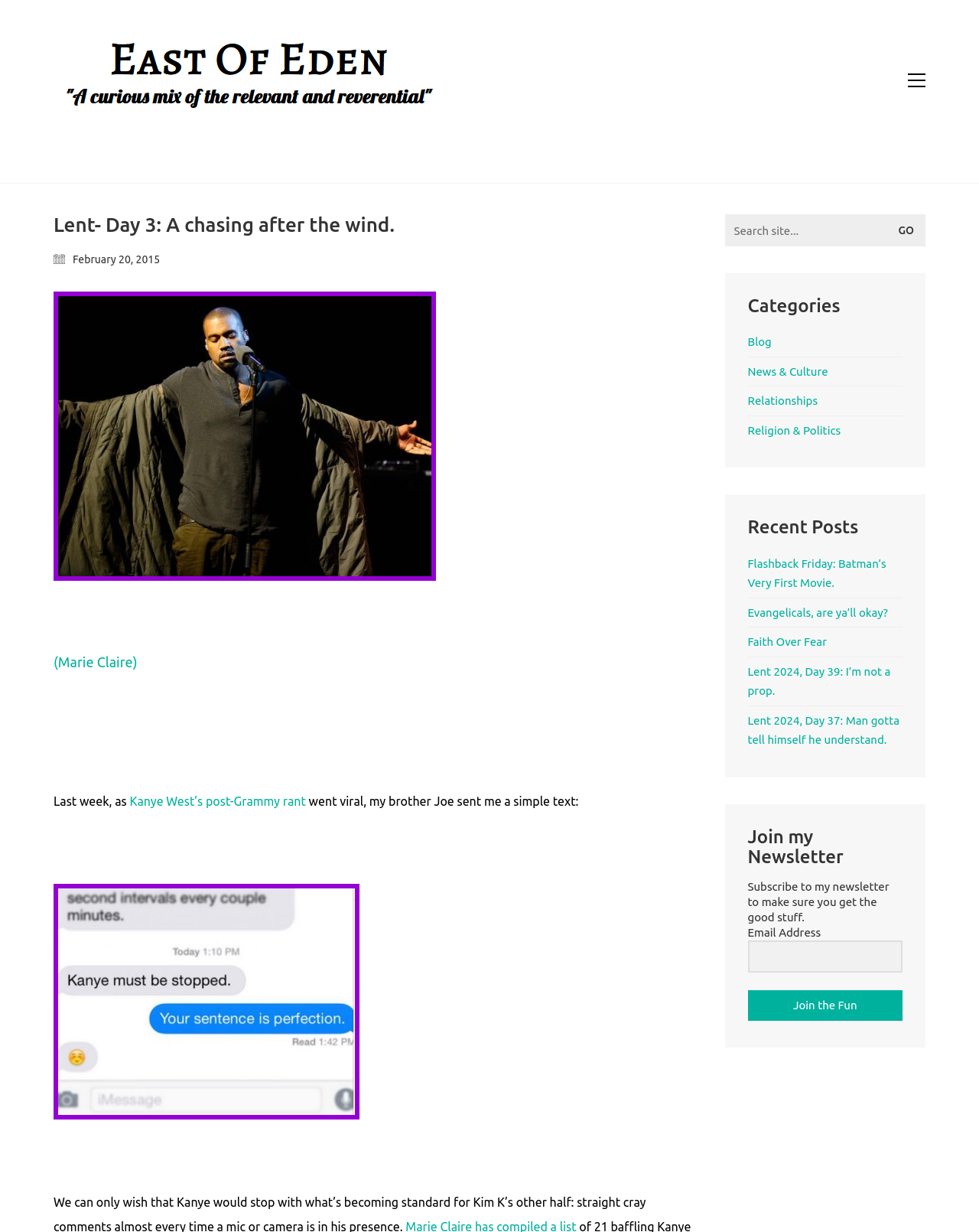Determine the bounding box coordinates of the element's region needed to click to follow the instruction: "Click on the 'East of Eden' link". Provide these coordinates as four float numbers between 0 and 1, formatted as [left, top, right, bottom].

[0.055, 0.031, 0.455, 0.099]